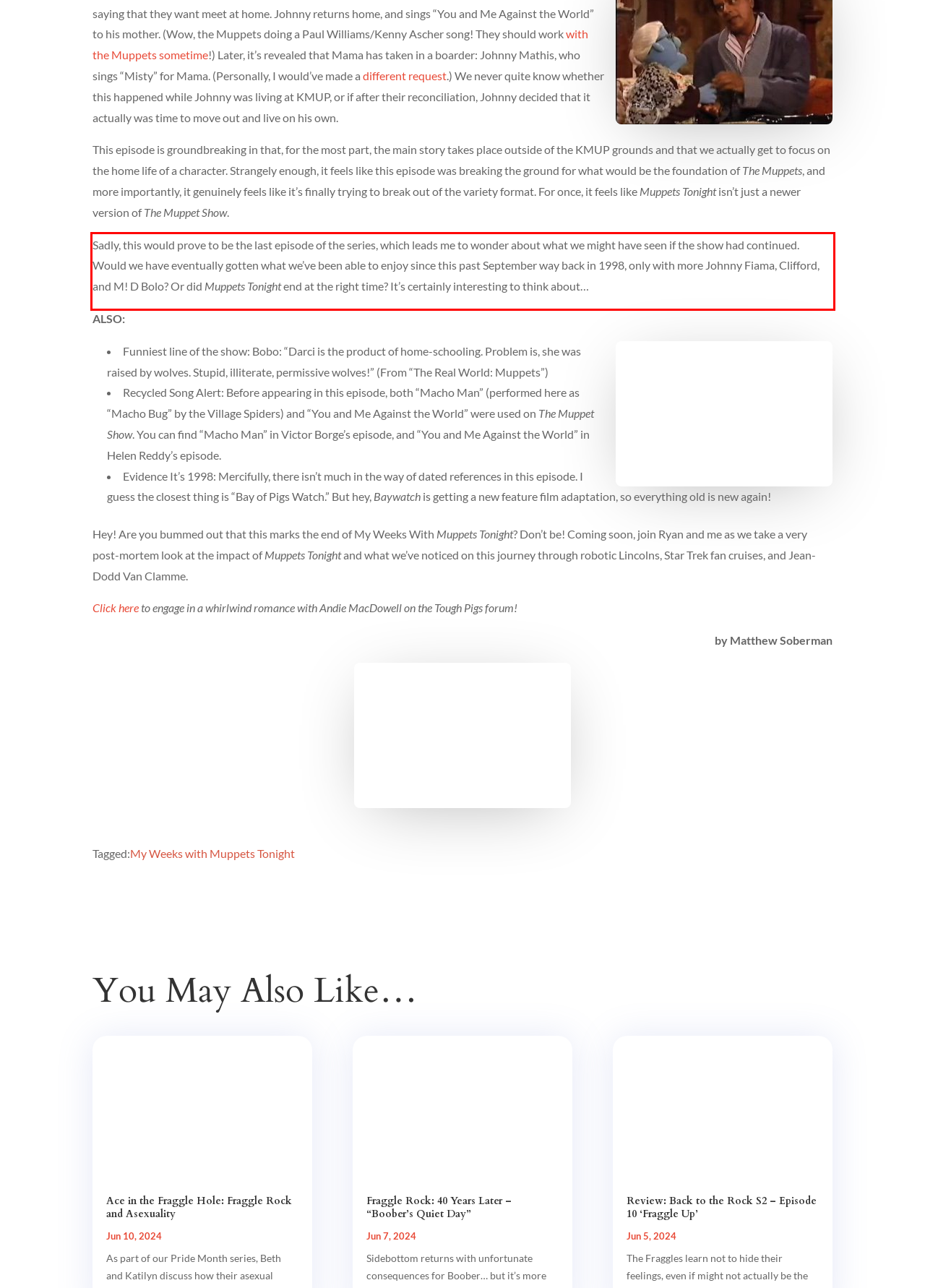You are presented with a screenshot containing a red rectangle. Extract the text found inside this red bounding box.

Sadly, this would prove to be the last episode of the series, which leads me to wonder about what we might have seen if the show had continued. Would we have eventually gotten what we’ve been able to enjoy since this past September way back in 1998, only with more Johnny Fiama, Clifford, and M! D Bolo? Or did Muppets Tonight end at the right time? It’s certainly interesting to think about…